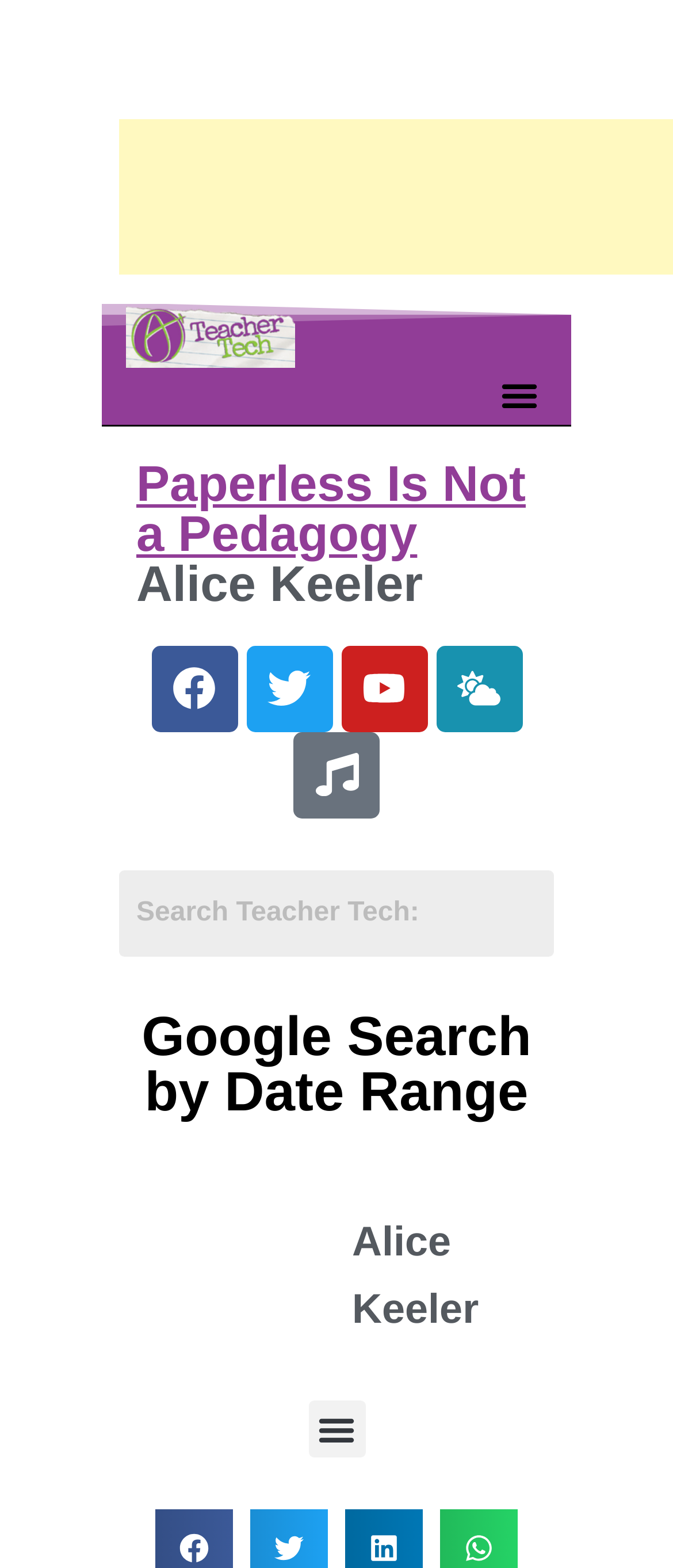Identify the bounding box coordinates for the element you need to click to achieve the following task: "Search for something". The coordinates must be four float values ranging from 0 to 1, formatted as [left, top, right, bottom].

[0.177, 0.555, 0.823, 0.61]